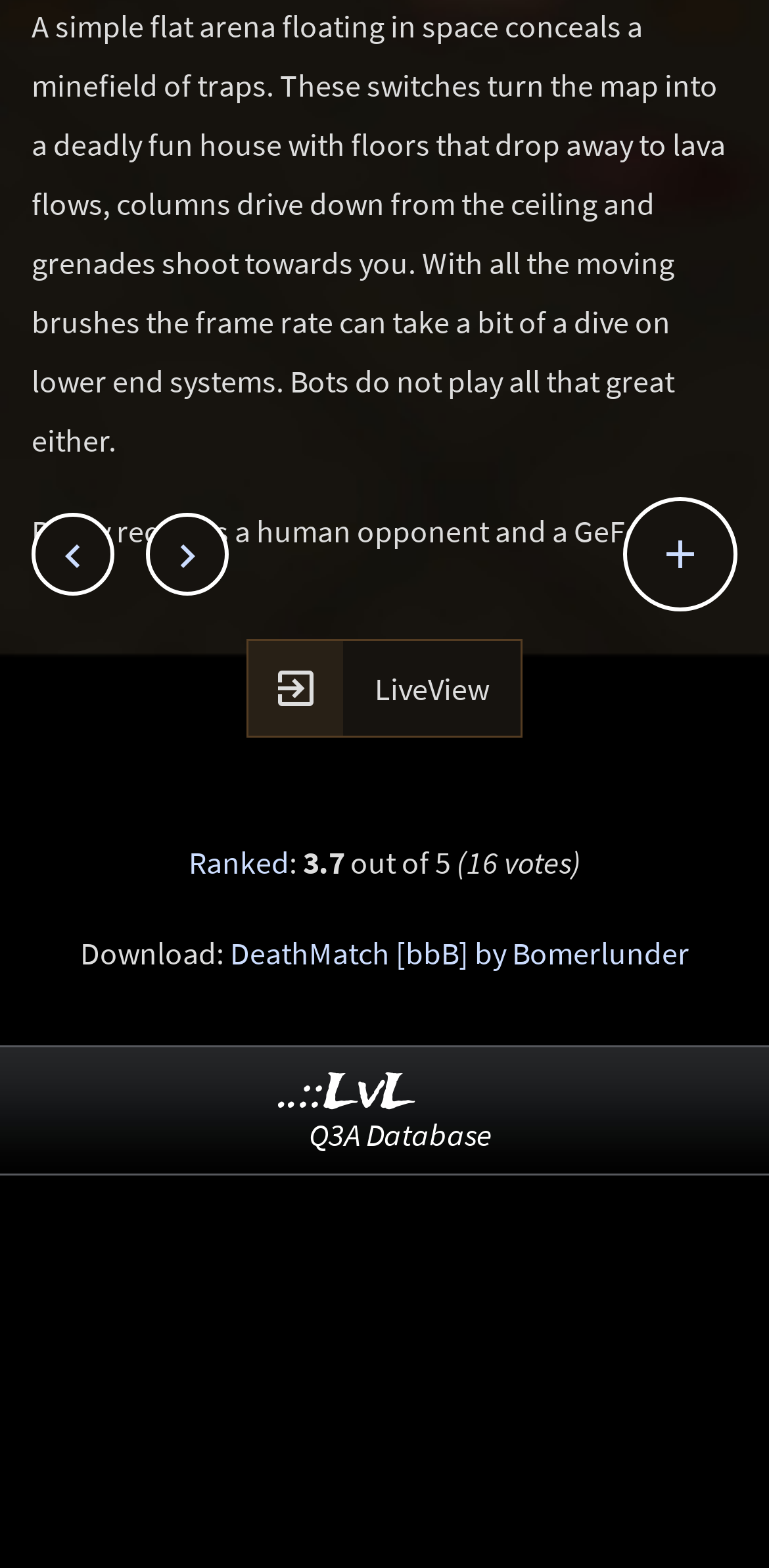Given the description of a UI element: "DeathMatch [bbB] by Bomerlunder", identify the bounding box coordinates of the matching element in the webpage screenshot.

[0.299, 0.595, 0.896, 0.62]